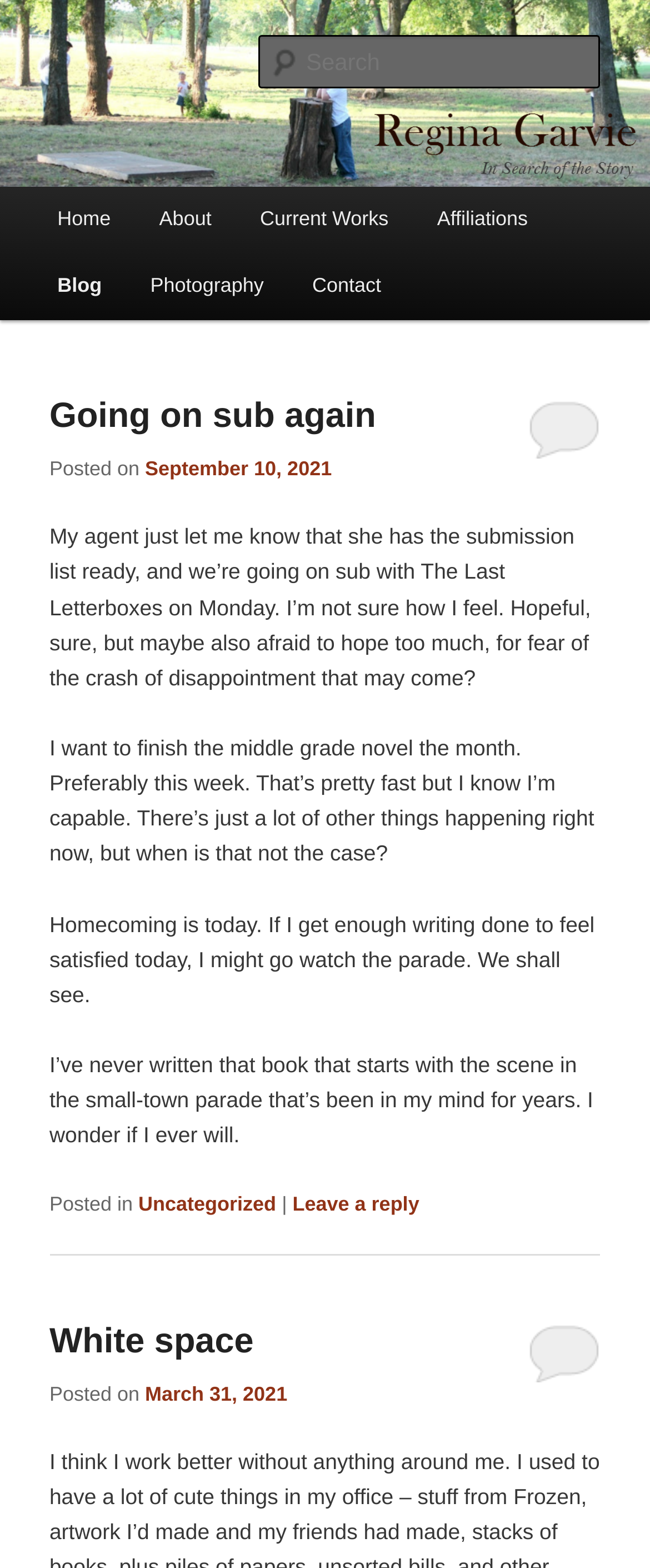Please determine the bounding box coordinates of the element's region to click in order to carry out the following instruction: "View the photography page". The coordinates should be four float numbers between 0 and 1, i.e., [left, top, right, bottom].

[0.194, 0.162, 0.443, 0.204]